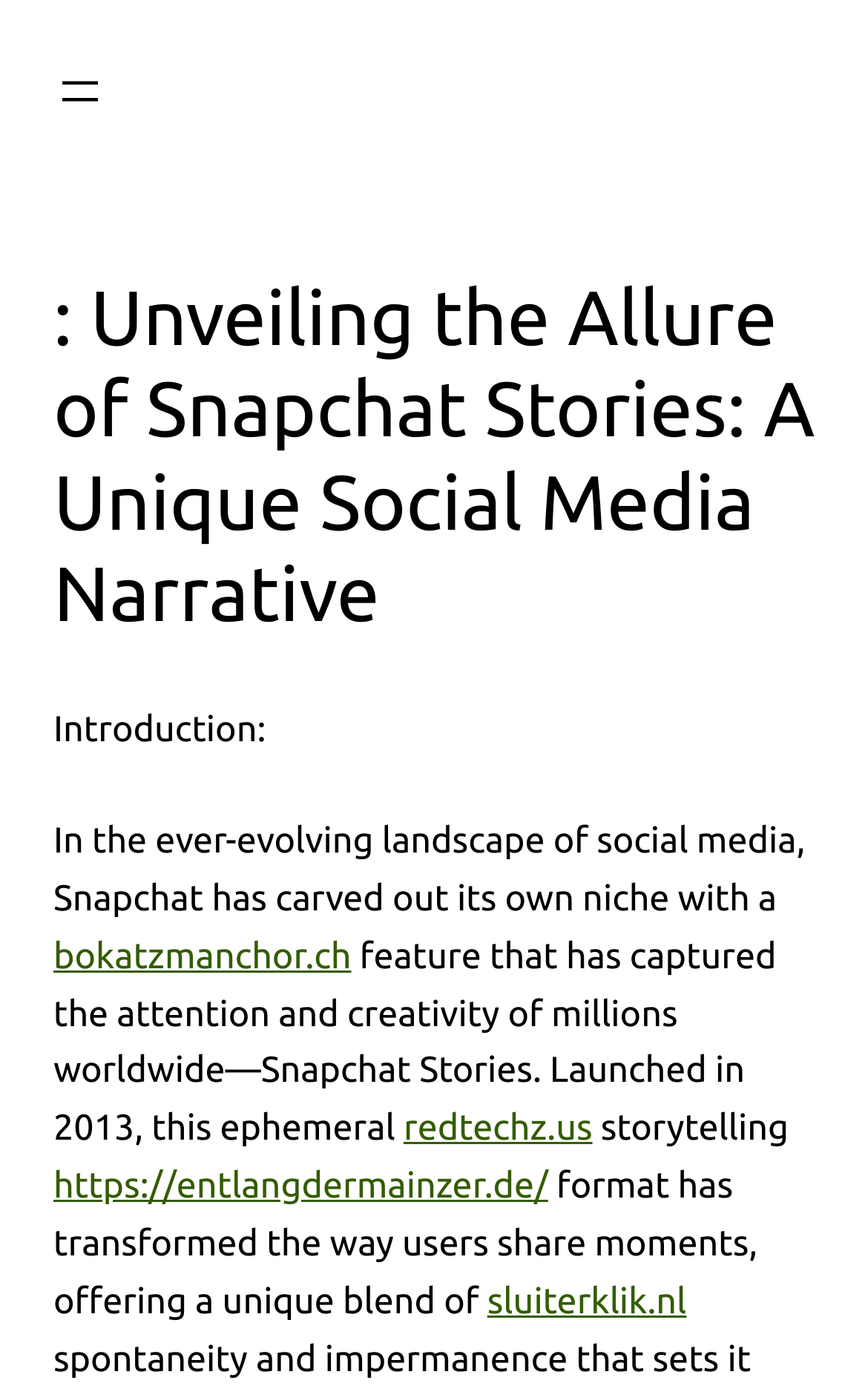What is the last word of the second sentence?
Please look at the screenshot and answer using one word or phrase.

Stories.